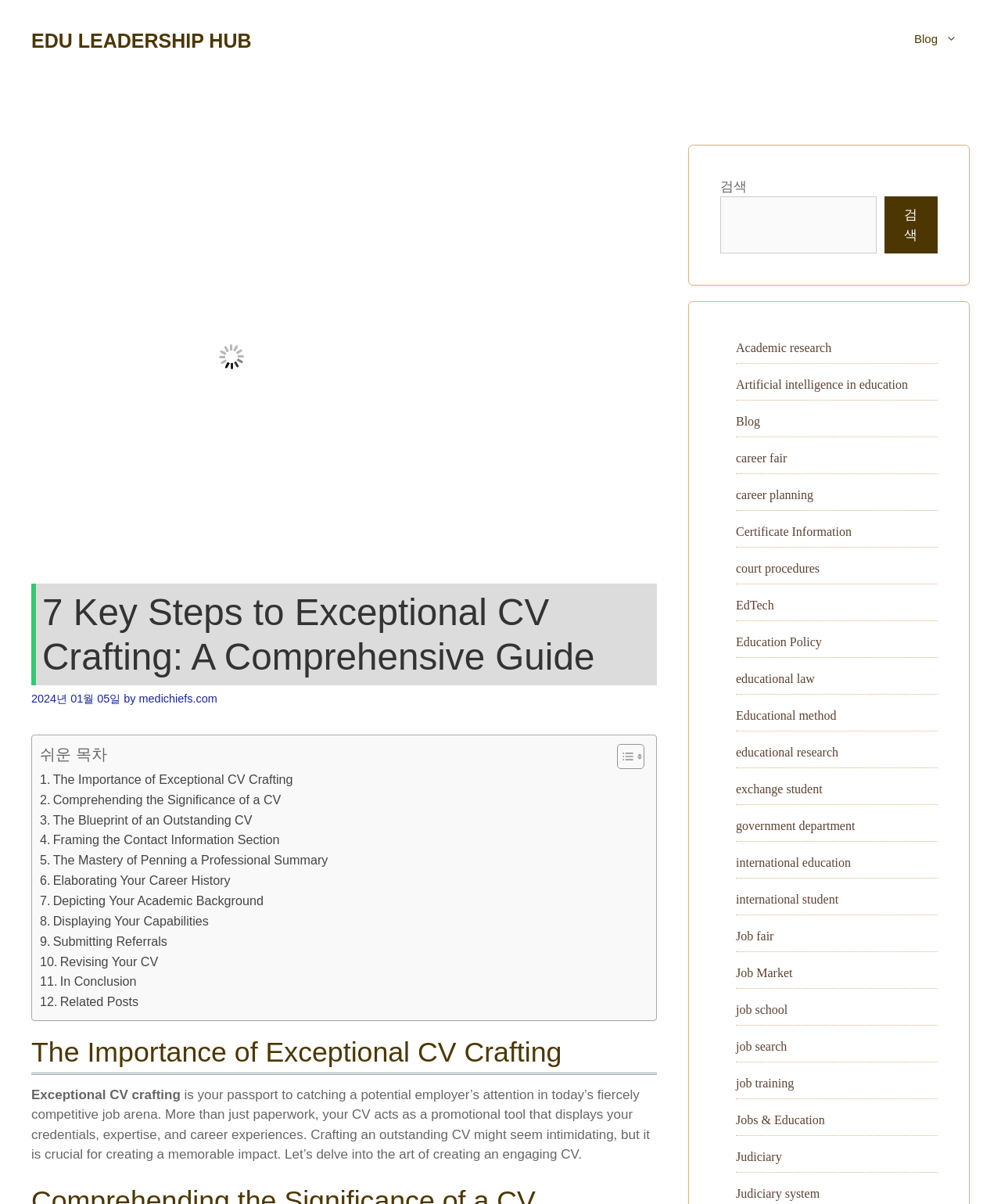Create an in-depth description of the webpage, covering main sections.

This webpage is a comprehensive guide to crafting an exceptional CV, with a focus on making a powerful first impression on potential employers. The page is divided into several sections, with a prominent banner at the top displaying the site's name, "EDU LEADERSHIP HUB". Below the banner, there is a navigation menu with links to the blog, as well as an image related to CV crafting.

The main content of the page is organized into a series of sections, each with a heading and a brief description. The first section is an introduction to the importance of exceptional CV crafting, followed by a series of links to related topics, such as the significance of a CV, the blueprint of an outstanding CV, and framing the contact information section.

To the right of the main content, there is a complementary section with a search bar and several links to related topics, including academic research, artificial intelligence in education, and job search. Below this section, there are several links to other related topics, such as education policy, educational law, and job market.

At the top of the page, there is a time stamp indicating when the article was published, along with the author's name and a link to their profile. Throughout the page, there are several images and icons, including a table of contents icon and a toggle button to expand or collapse the table of contents.

Overall, the page is well-organized and easy to navigate, with a clear focus on providing comprehensive guidance on crafting an exceptional CV.